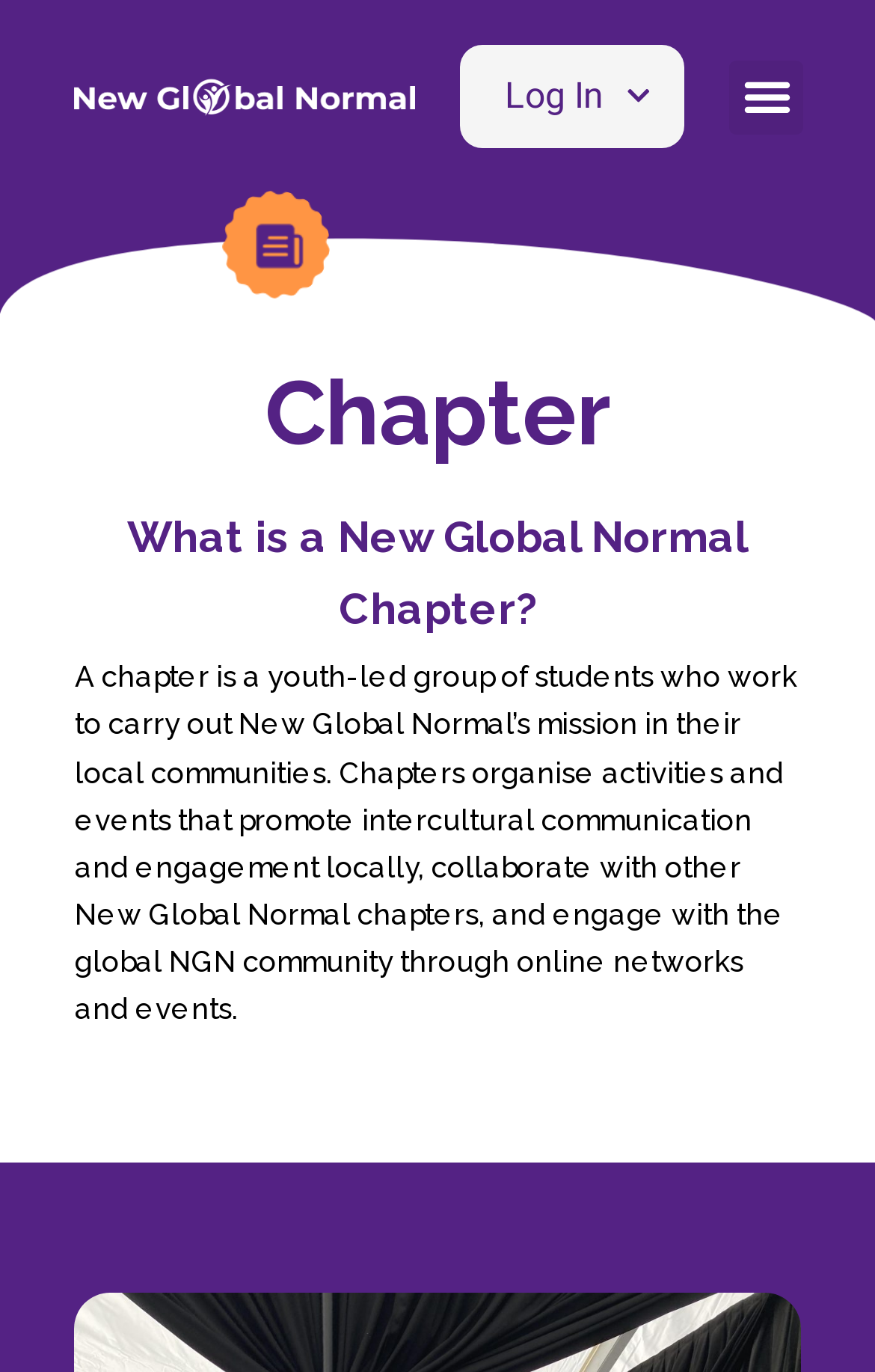What type of content is presented on this webpage?
Using the information presented in the image, please offer a detailed response to the question.

The webpage primarily contains informational text, including a description of what a New Global Normal Chapter is, its purpose, and its activities. There are no apparent interactive elements or forms, suggesting that the webpage is primarily used to present information to users.